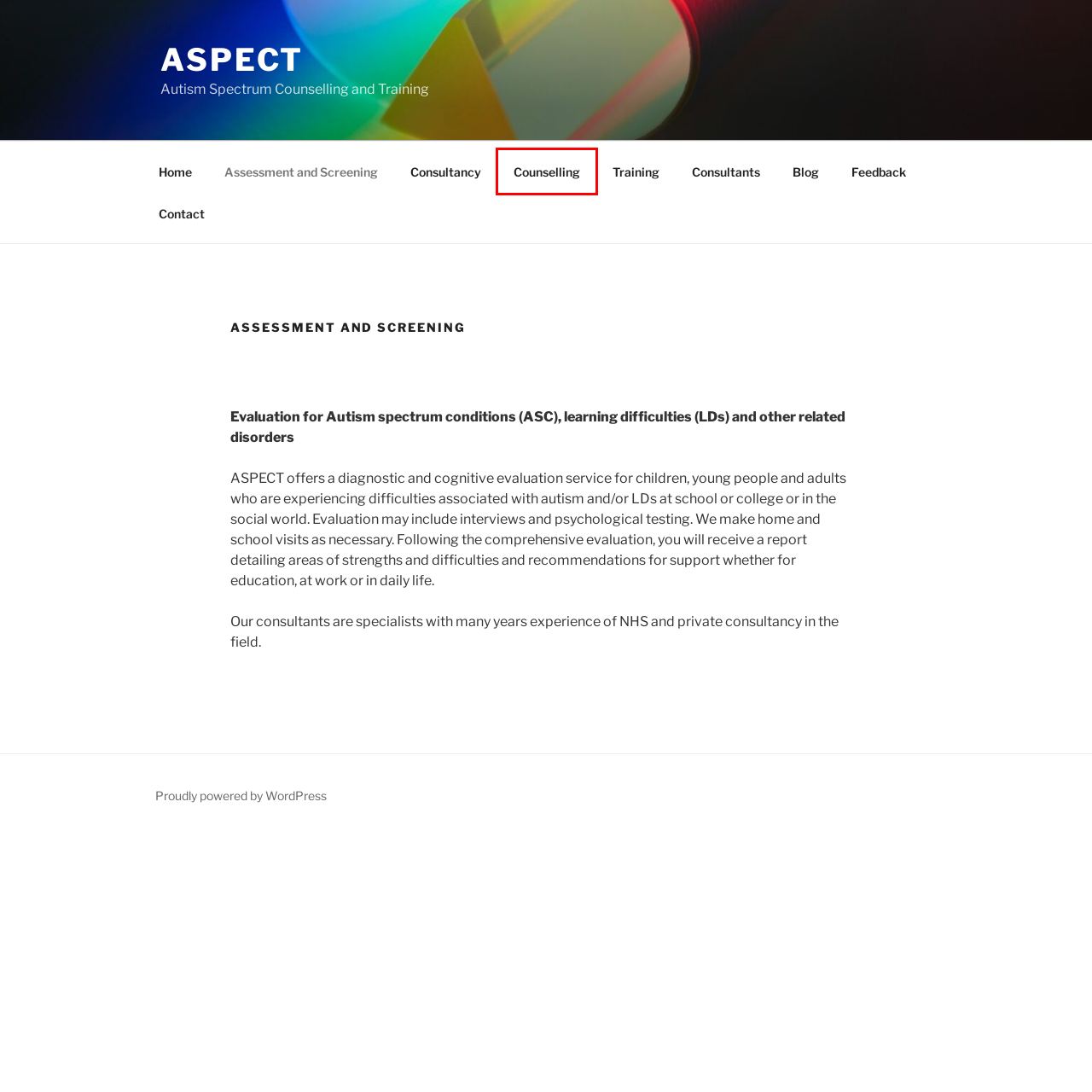Look at the screenshot of a webpage where a red bounding box surrounds a UI element. Your task is to select the best-matching webpage description for the new webpage after you click the element within the bounding box. The available options are:
A. Consultants – ASPECT
B. Blog Tool, Publishing Platform, and CMS – WordPress.org
C. ASPECT – Autism Spectrum Counselling and Training
D. Blog – ASPECT
E. Consultancy – ASPECT
F. Contact – ASPECT
G. Training – ASPECT
H. Counselling – ASPECT

H